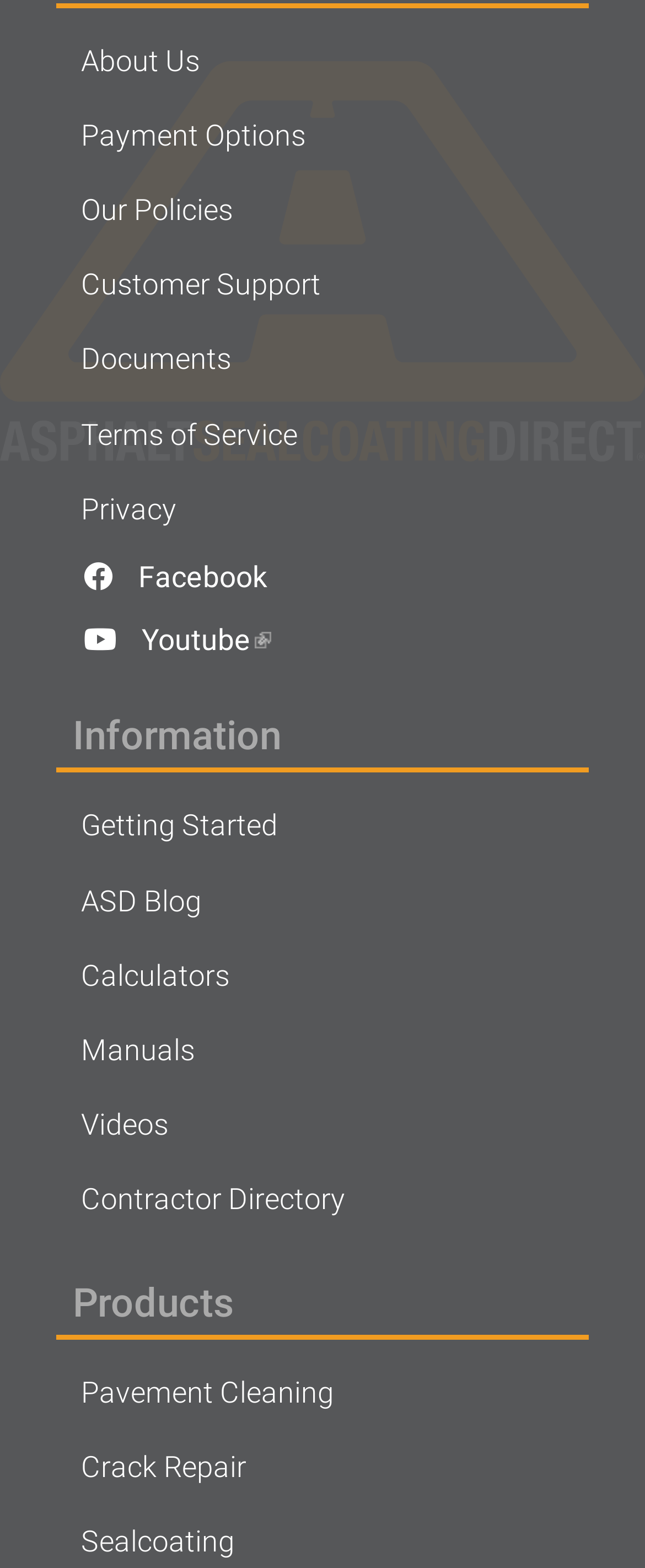Identify the bounding box for the UI element described as: "Facebook". Ensure the coordinates are four float numbers between 0 and 1, formatted as [left, top, right, bottom].

[0.176, 0.348, 0.453, 0.388]